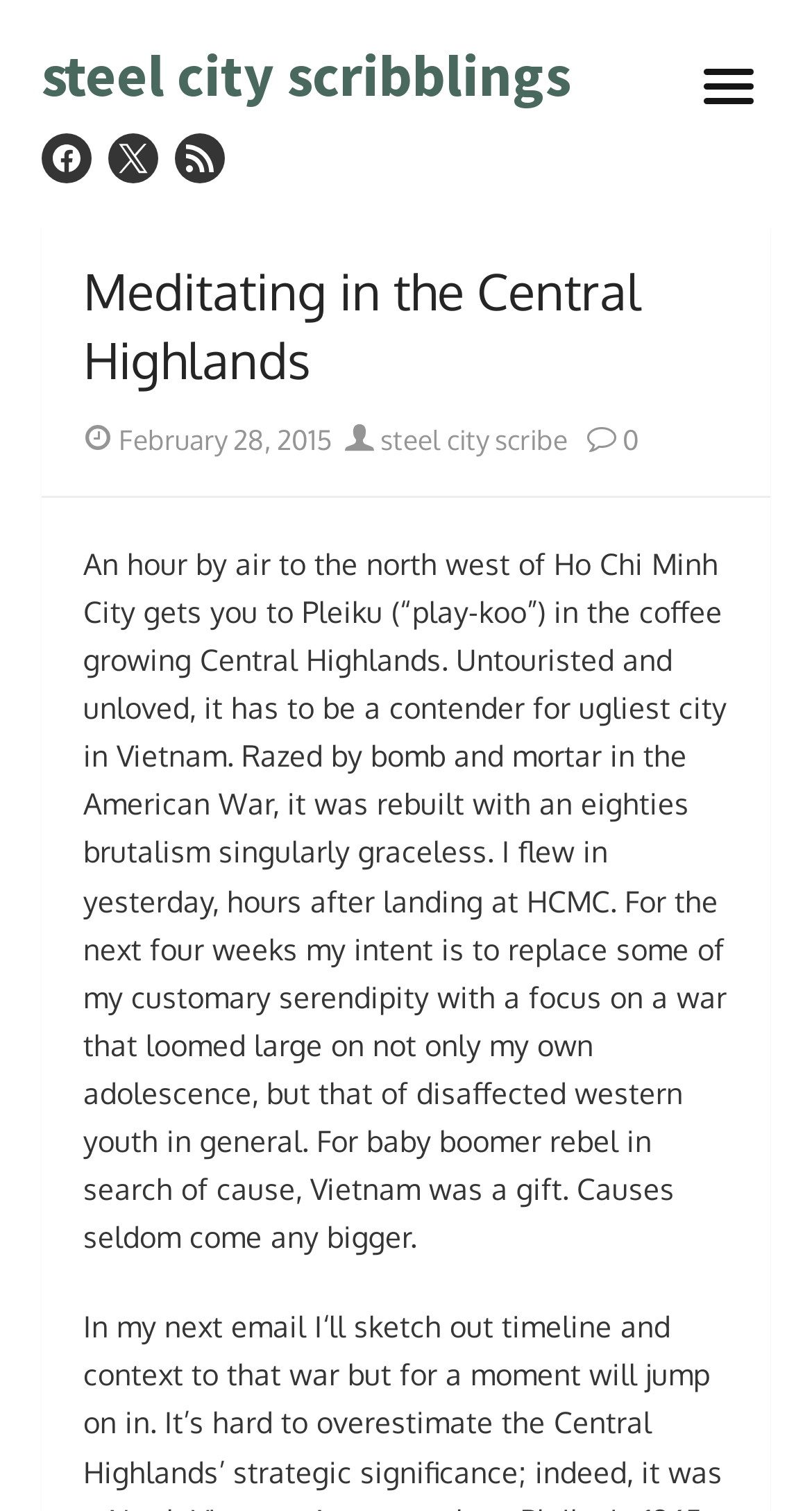Determine the bounding box for the UI element as described: "February 28, 2015April 18, 2017". The coordinates should be represented as four float numbers between 0 and 1, formatted as [left, top, right, bottom].

[0.146, 0.279, 0.408, 0.301]